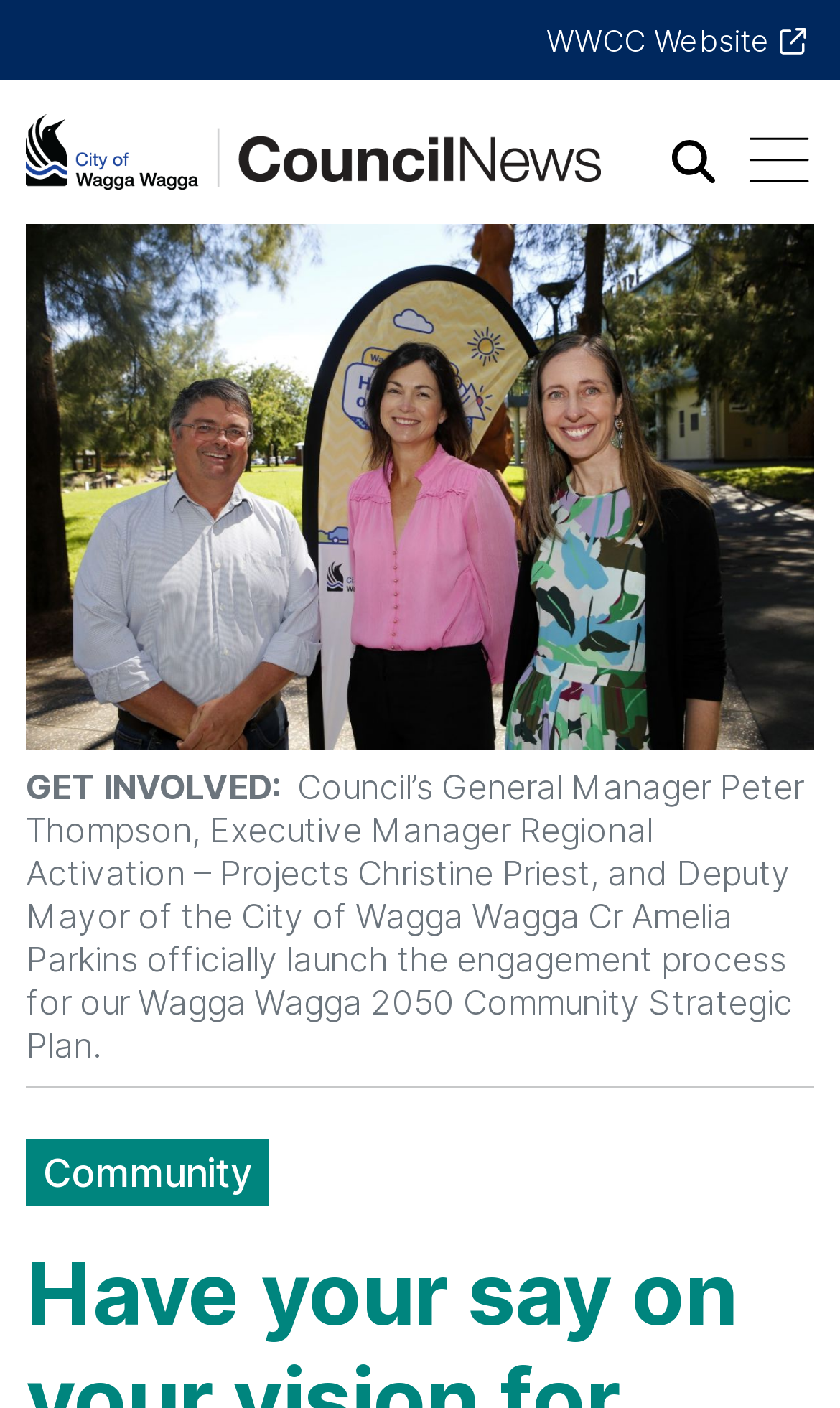Provide an in-depth caption for the elements present on the webpage.

The webpage is about having a say in the future of Wagga Wagga, as indicated by the title. At the top of the page, there is a navigation section with a link to the WWCC Website, taking up almost the entire width of the page. Below this, there is a main header row with a Council News logo on the left, which is a link that returns to the home page. The logo is accompanied by two buttons on the right, one for mobile search and one for mobile menu.

Below the header row, there is a large image of a man and two women standing in front of a Wagga Wagga 2050 teardrop banner, taking up most of the page's width. Above this image, there is a call to action "GET INVOLVED:" in bold text. A paragraph of text follows, describing the launch of the engagement process for the Wagga Wagga 2050 Community Strategic Plan by Council officials. This text is positioned below the call to action and above the image. A horizontal separator line is placed below the image, separating it from the rest of the content.